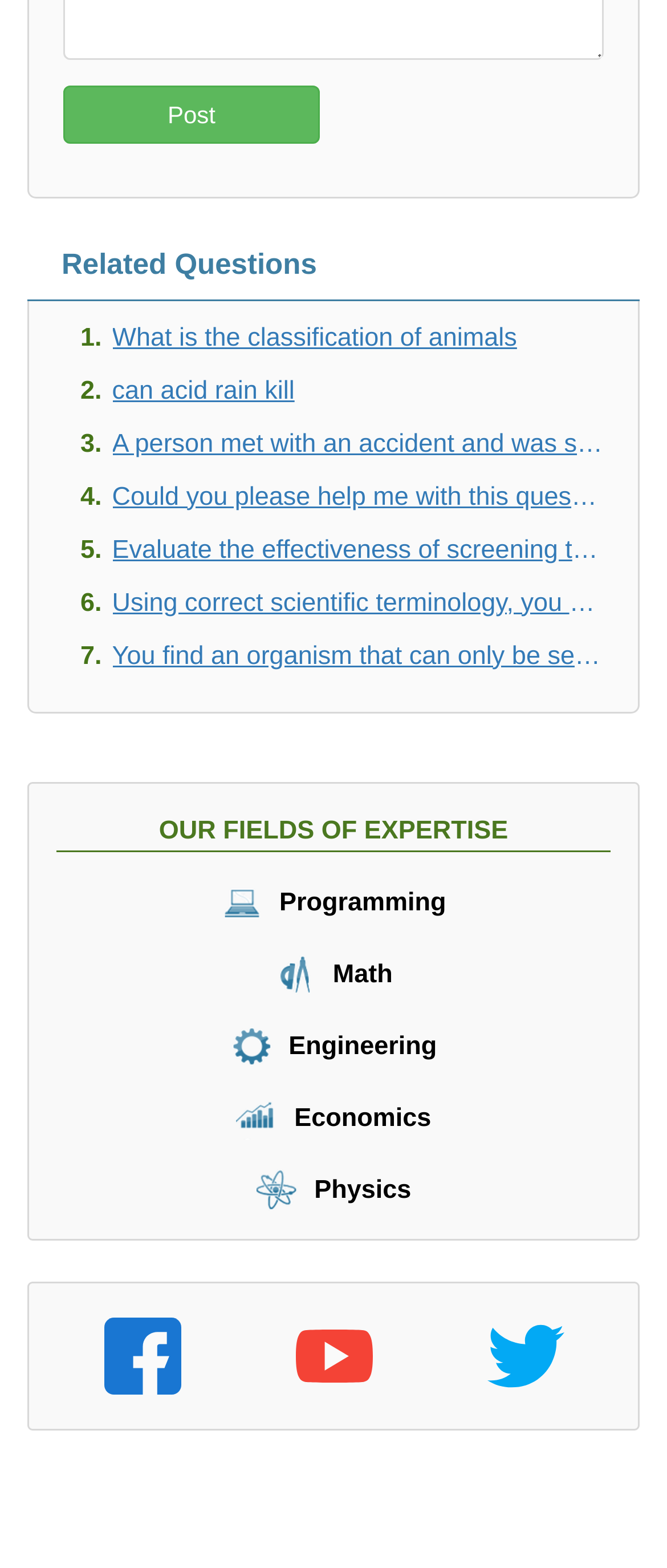Please provide a detailed answer to the question below based on the screenshot: 
What is the last field of expertise listed?

I looked at the list of fields of expertise, starting from 'Programming' to 'Physics', and found that 'Physics' is the last one listed.